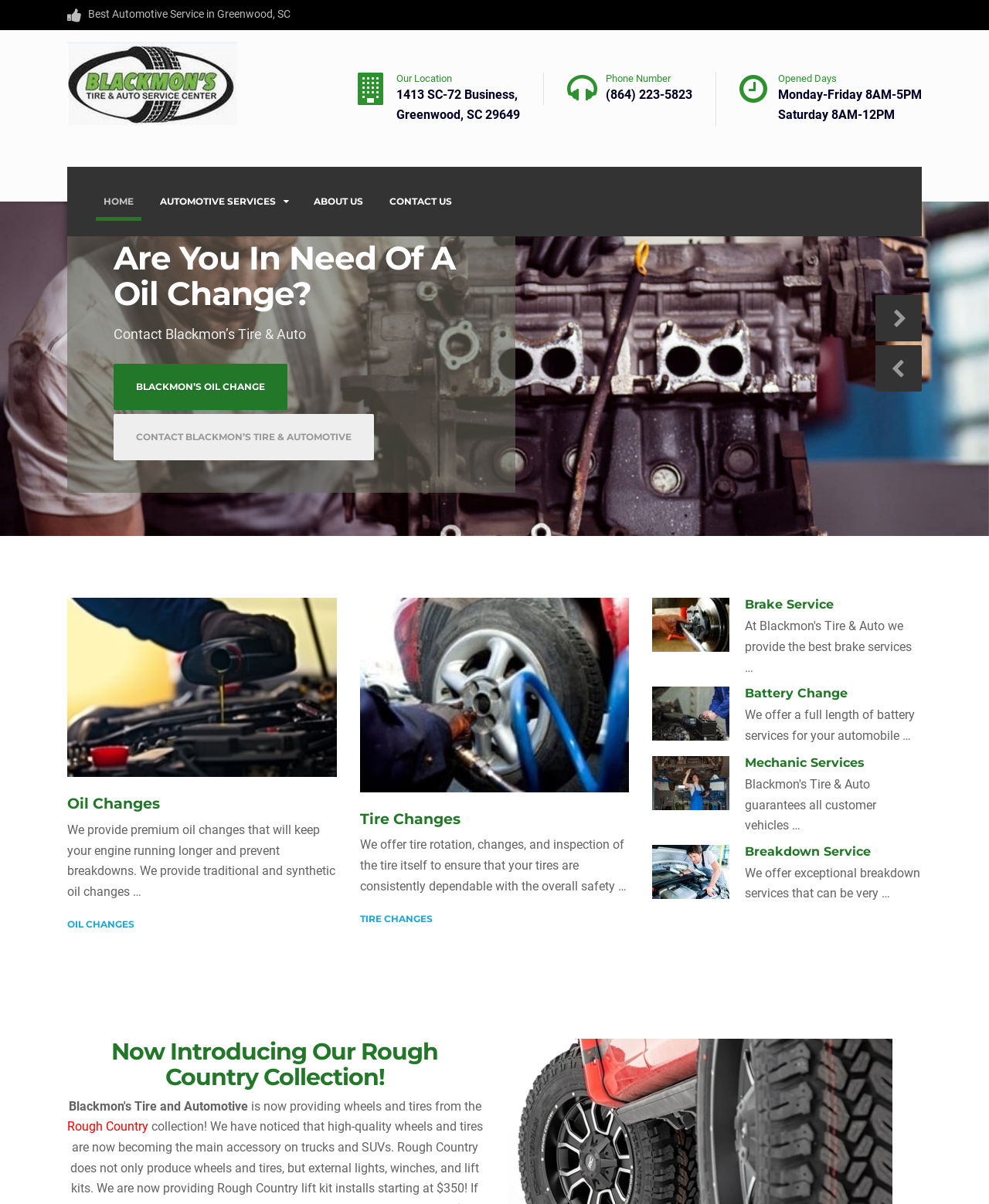Can you specify the bounding box coordinates of the area that needs to be clicked to fulfill the following instruction: "Explore the 'Rough Country' collection"?

[0.068, 0.93, 0.15, 0.942]